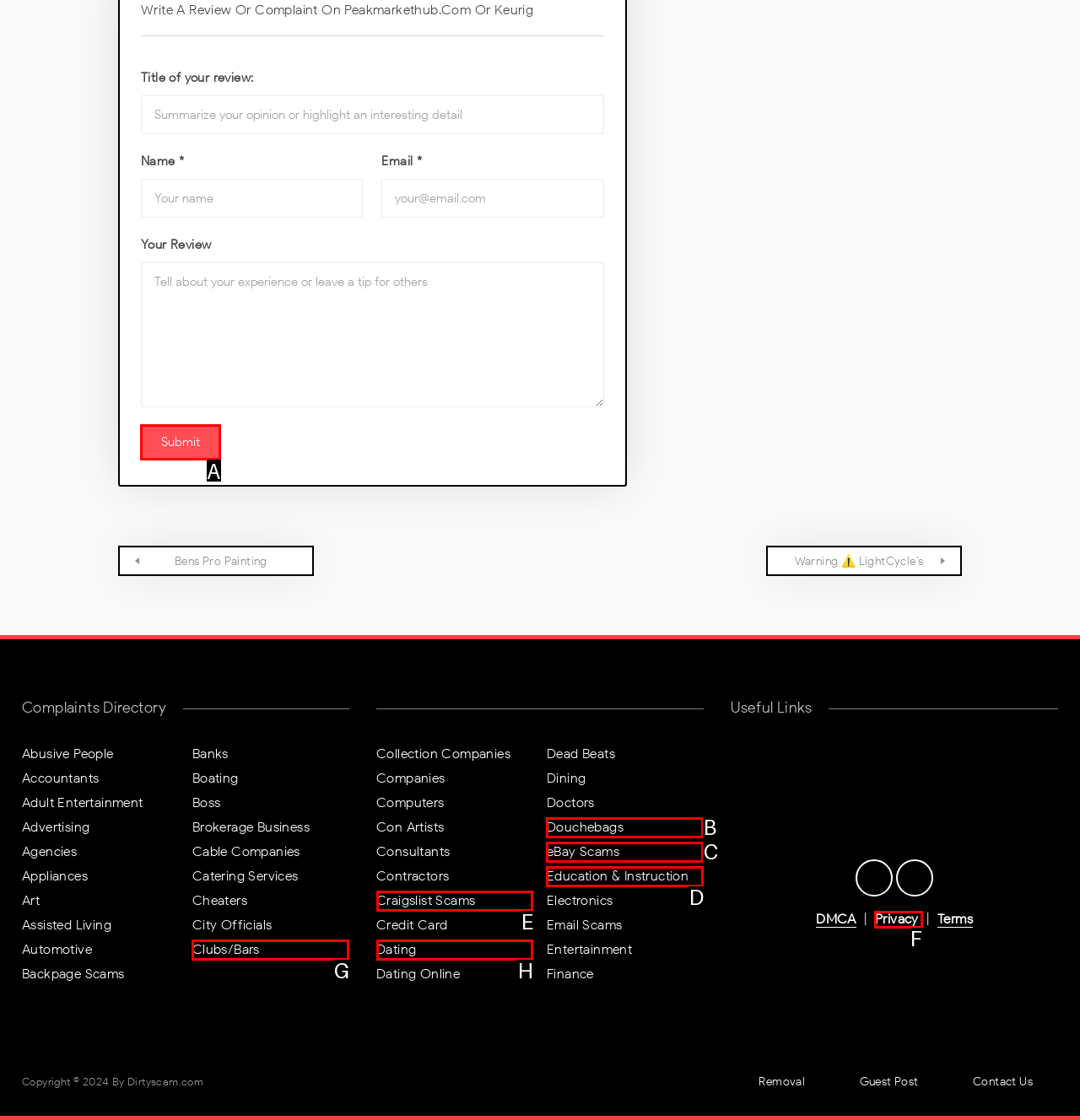Select the letter associated with the UI element you need to click to perform the following action: Click the Submit button
Reply with the correct letter from the options provided.

A